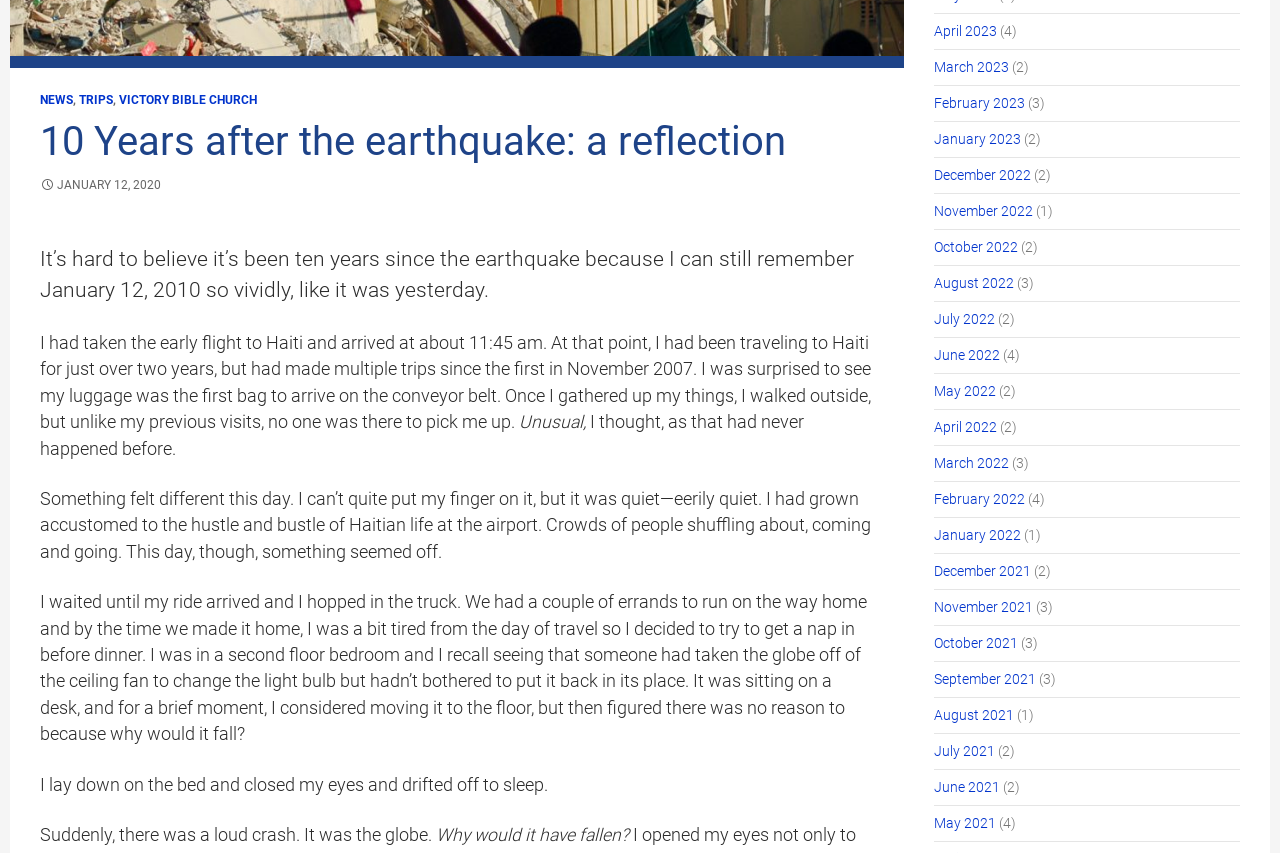For the given element description February 2023, determine the bounding box coordinates of the UI element. The coordinates should follow the format (top-left x, top-left y, bottom-right x, bottom-right y) and be within the range of 0 to 1.

[0.73, 0.111, 0.801, 0.13]